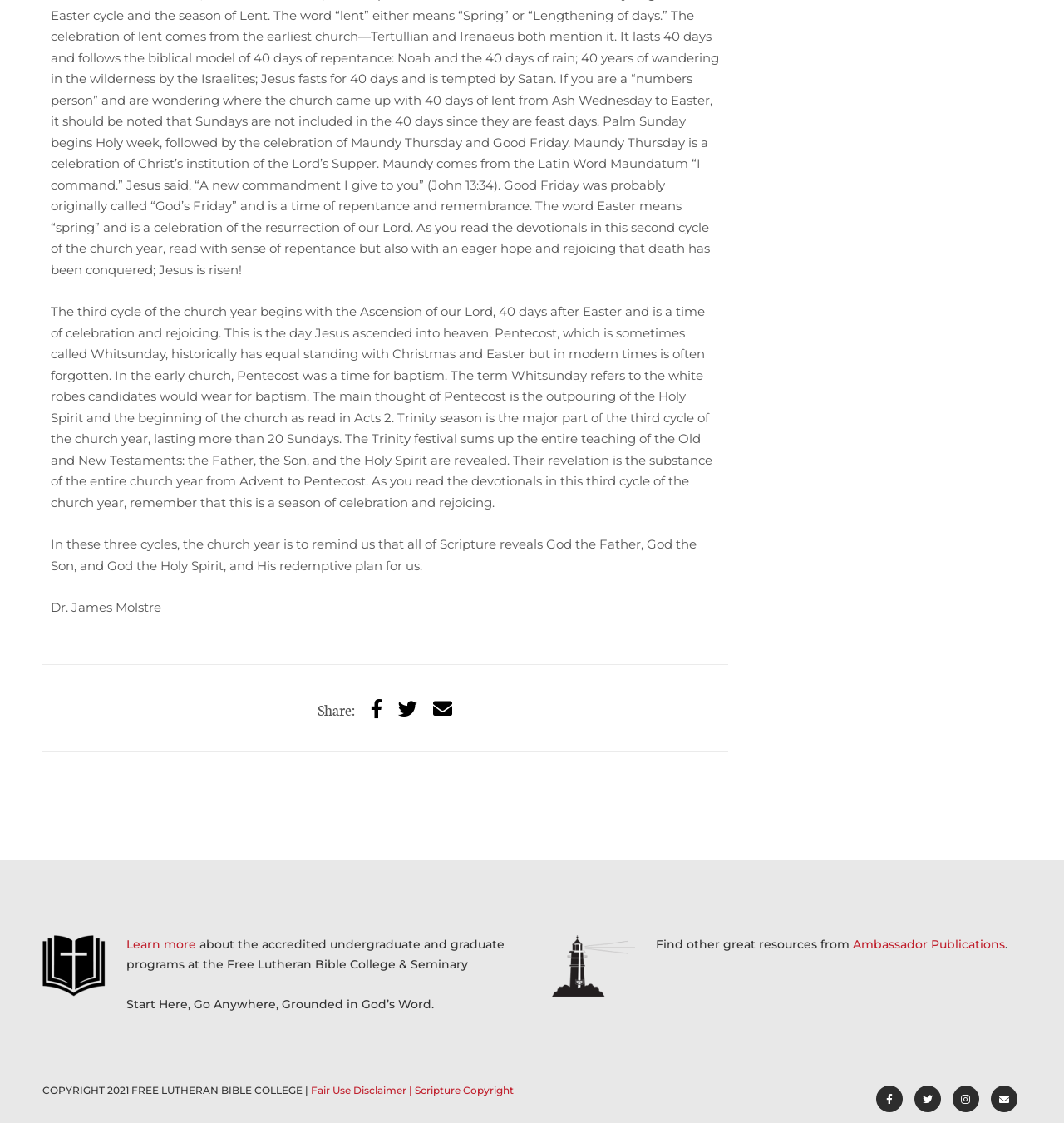Please locate the UI element described by "Fair Use Disclaimer" and provide its bounding box coordinates.

[0.292, 0.965, 0.382, 0.976]